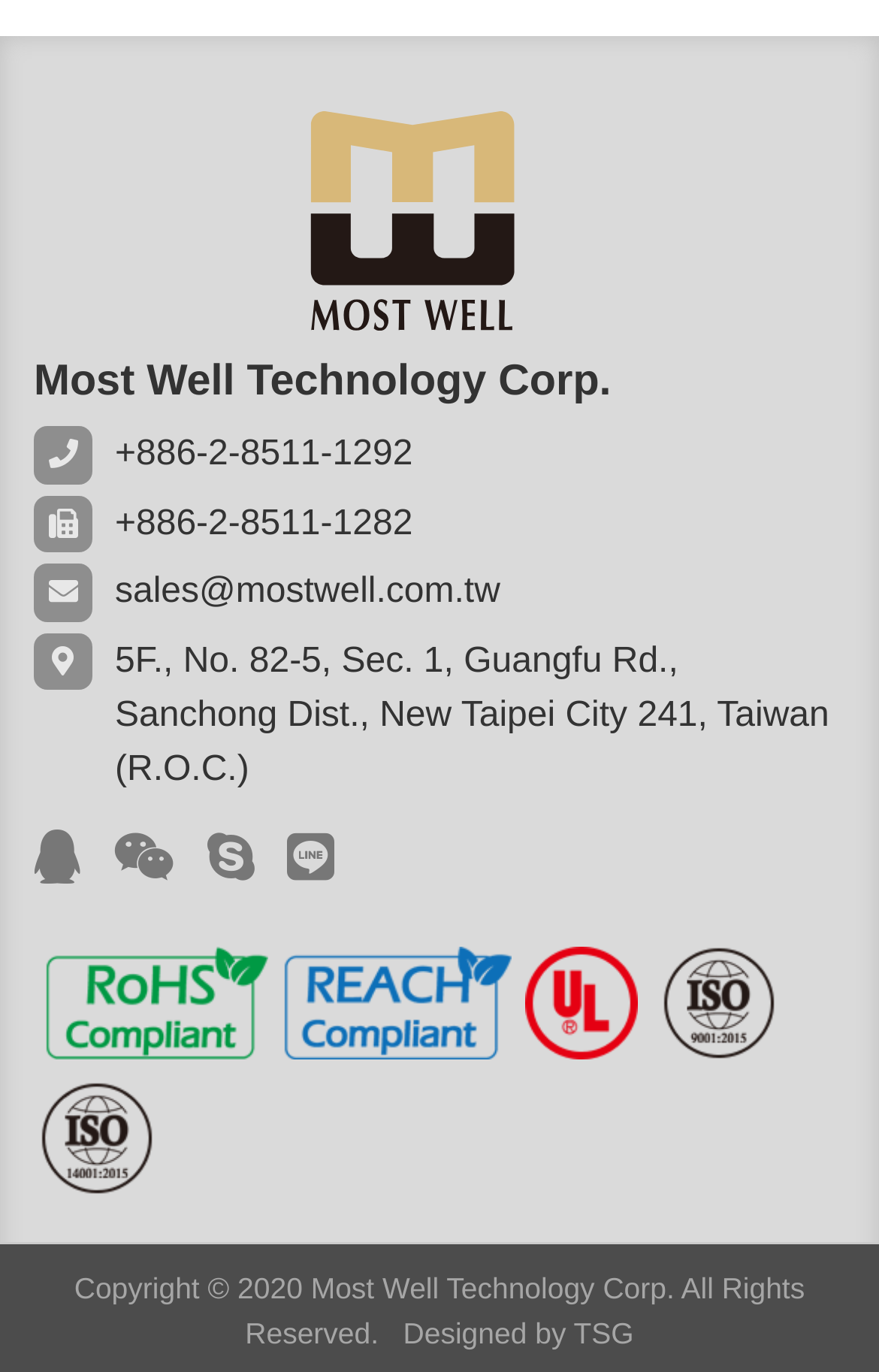Use a single word or phrase to answer the question: What is the copyright year?

2020